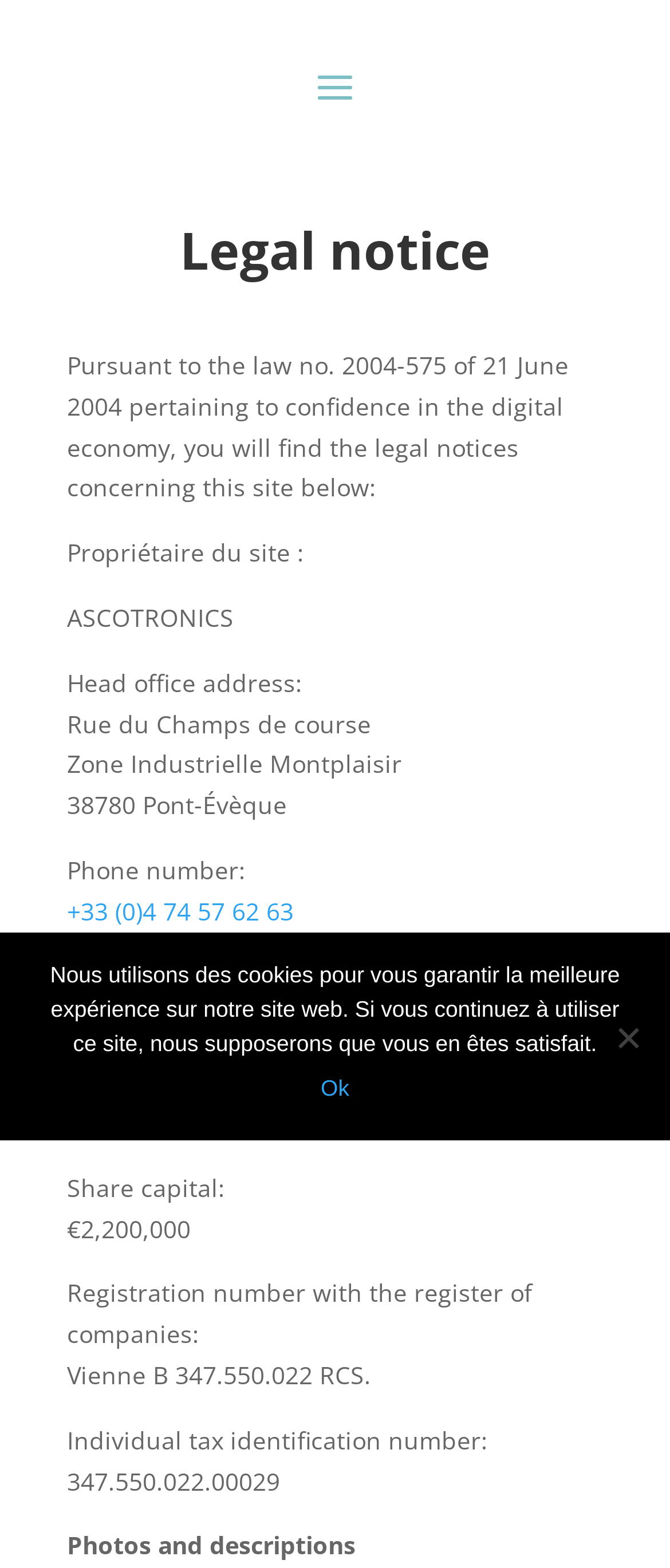Explain in detail what you observe on this webpage.

The webpage is a legal notice page for ASCOTRONICS. At the top, there is a heading that reads "Legal notice". Below the heading, there is a paragraph of text that explains the purpose of the legal notice.

Following the introductory paragraph, there are several sections of text that provide information about ASCOTRONICS. The first section lists the company's owner, address, and phone number. The address is located in Zone Industrielle Montplaisir, Pont-Évèque. The phone number is +33 (0)4 74 57 62 63.

Below the contact information, there is a section that lists the company's email address, which is mail-informatique@ascorel.com. Next to the email address, there is a section that describes the company's legal form, which is a SAS, simplified joint-stock company.

Further down the page, there are sections that list the company's share capital, registration number with the register of companies, and individual tax identification number. The share capital is €2,200,000, and the registration number is Vienne B 347.550.022 RCS.

At the very bottom of the page, there is a section that mentions "Photos and descriptions".

On the page, there is also a cookie notice dialog box that appears in the middle of the page. The dialog box informs users that the website uses cookies to ensure the best experience and asks users to agree to the use of cookies. There are two buttons, "Ok" and "Non", which allow users to accept or decline the use of cookies.